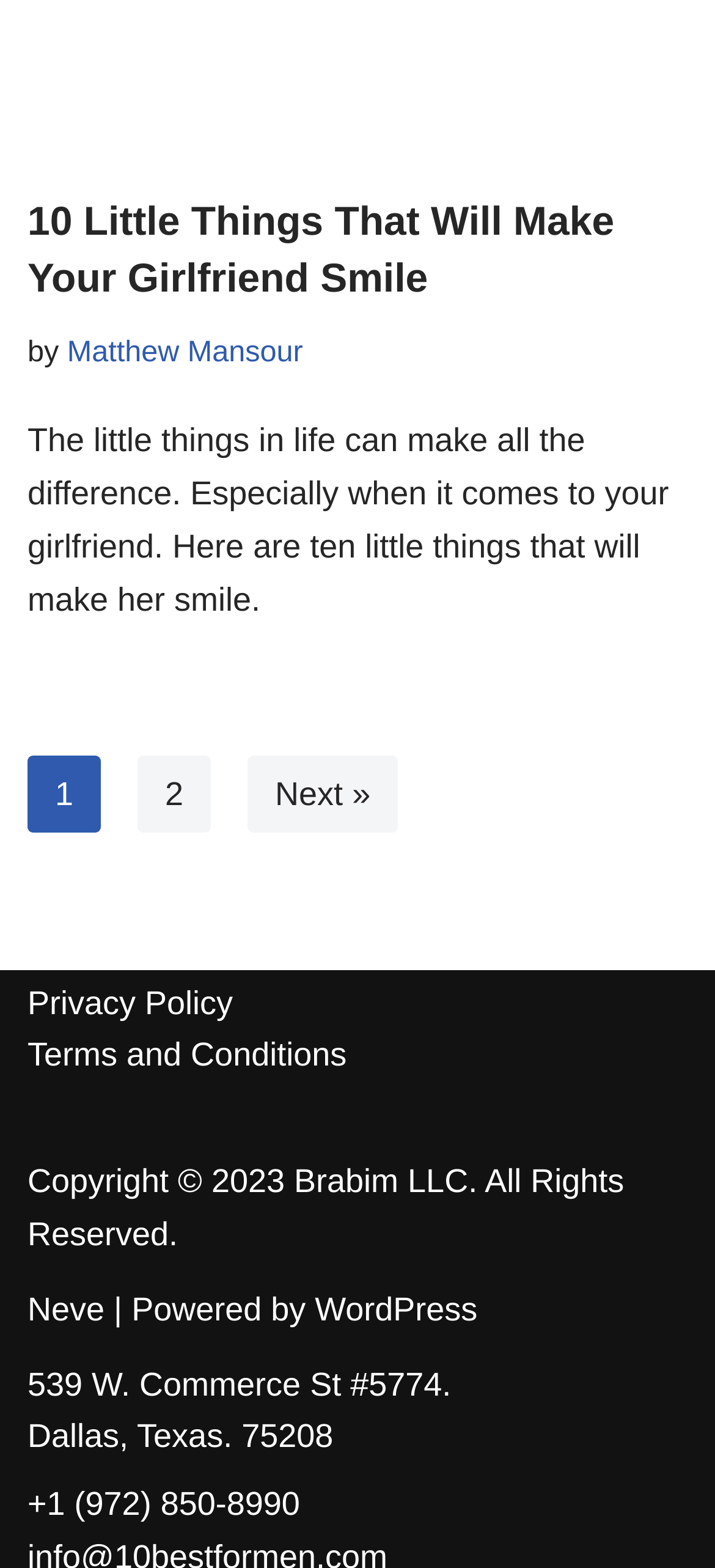What is the phone number mentioned on the webpage?
Your answer should be a single word or phrase derived from the screenshot.

+1 (972) 850-8990